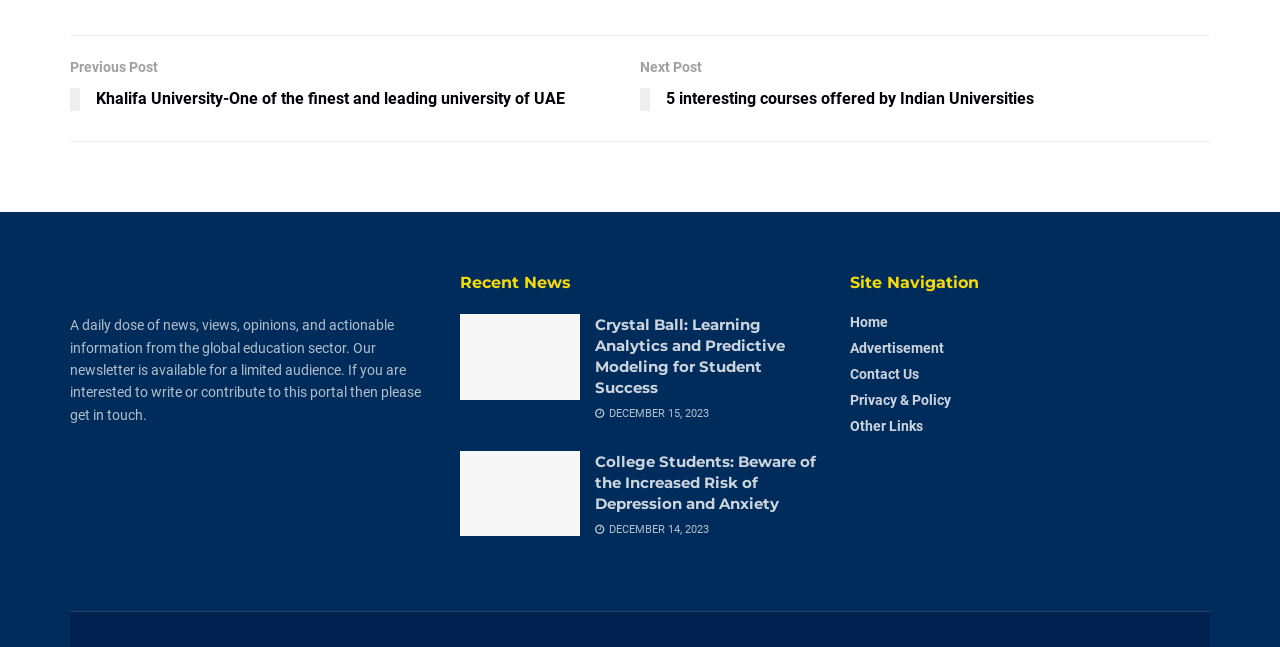Determine the bounding box coordinates of the clickable region to carry out the instruction: "contact us".

[0.664, 0.566, 0.718, 0.591]